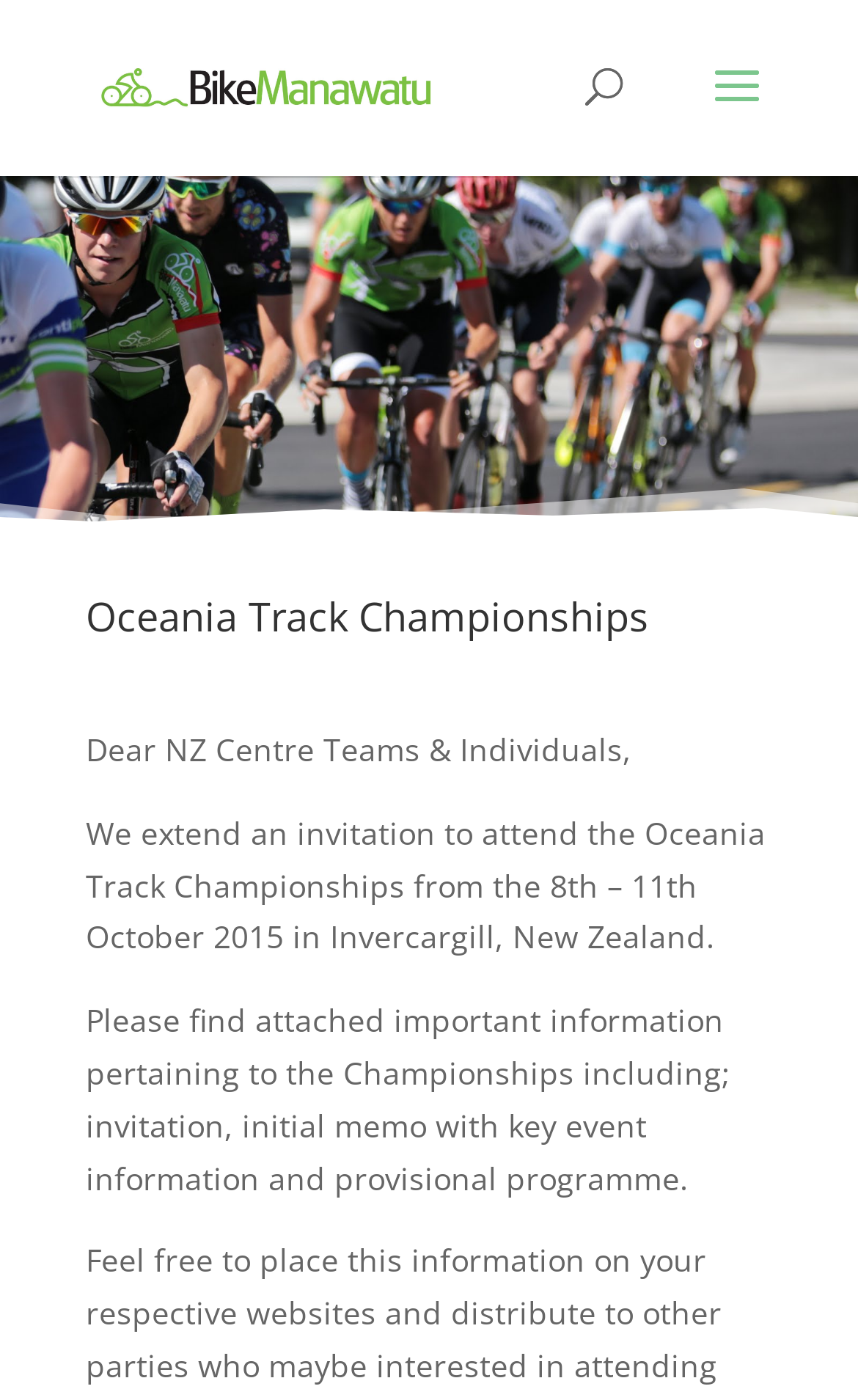Detail the features and information presented on the webpage.

The webpage is about the Oceania Track Championships, specifically an invitation to attend the event. At the top left of the page, there is a link to "BikeManawatu" accompanied by an image with the same name. Below this, there is a search bar that spans across the top of the page. 

The main content of the page is divided into sections, with a heading "Oceania Track Championships" located near the top center of the page. Below this heading, there are three paragraphs of text. The first paragraph starts with "Dear NZ Centre Teams & Individuals," and is positioned near the top center of the page. The second paragraph provides details about the event, including the dates and location, and is located below the first paragraph. The third paragraph mentions attached important information about the championships, including an invitation, memo, and provisional programme, and is positioned at the bottom center of the page.